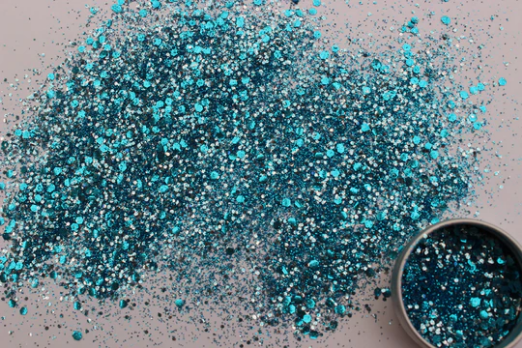What is the dominant color of the glitter?
Please answer using one word or phrase, based on the screenshot.

Sky blue